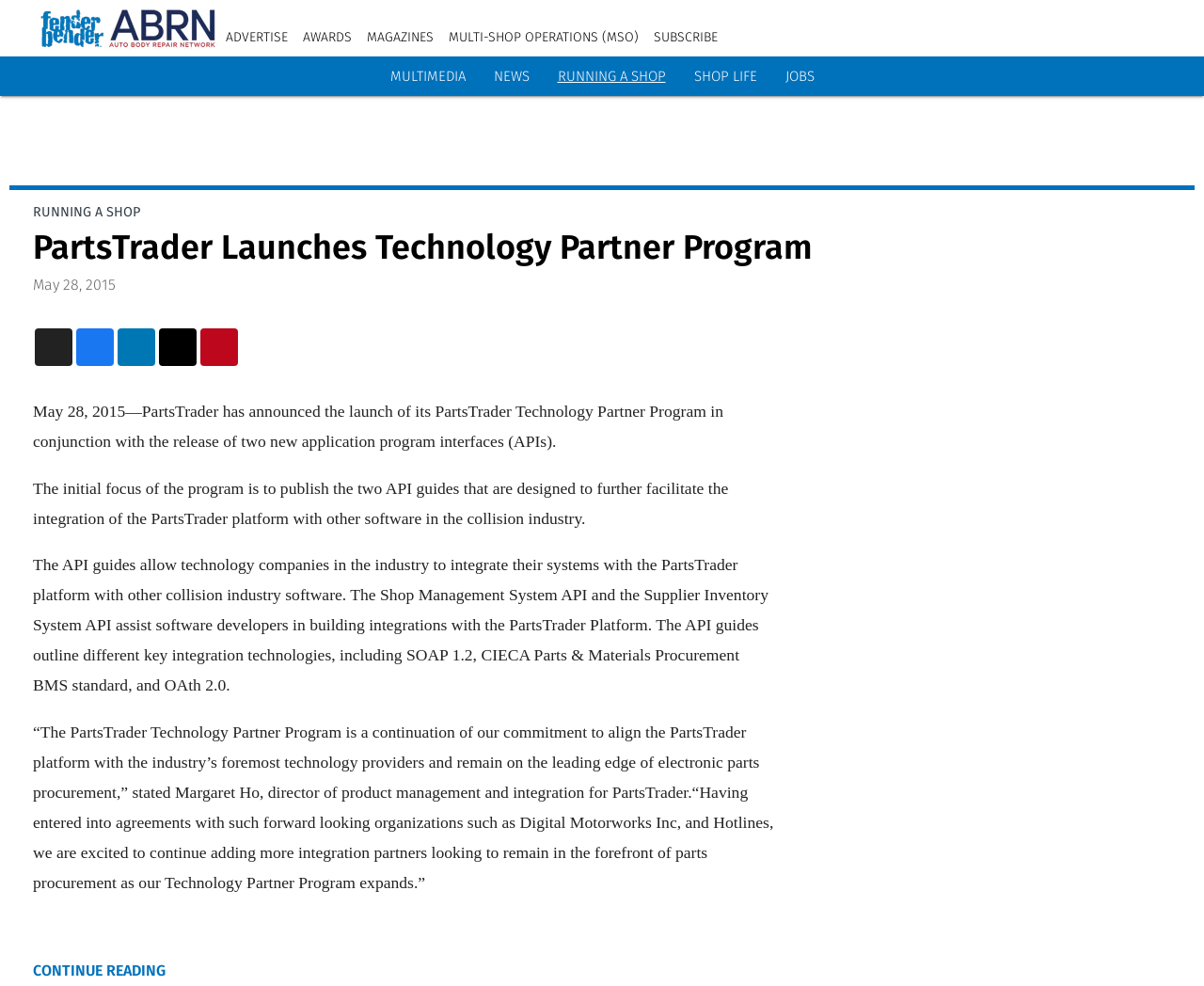Extract the bounding box coordinates for the described element: "parent_node: Skip to content". The coordinates should be represented as four float numbers between 0 and 1: [left, top, right, bottom].

None